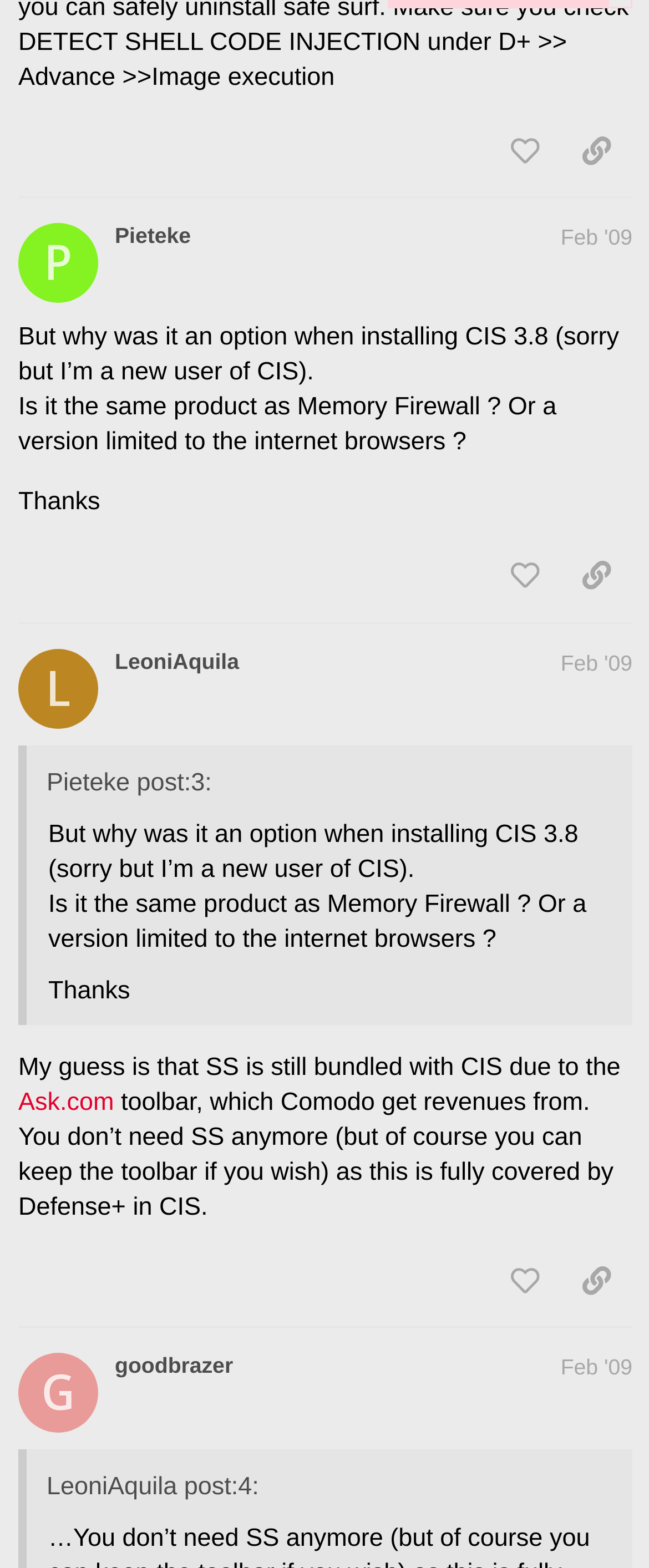Provide a brief response to the question below using one word or phrase:
How many buttons are on each post?

2